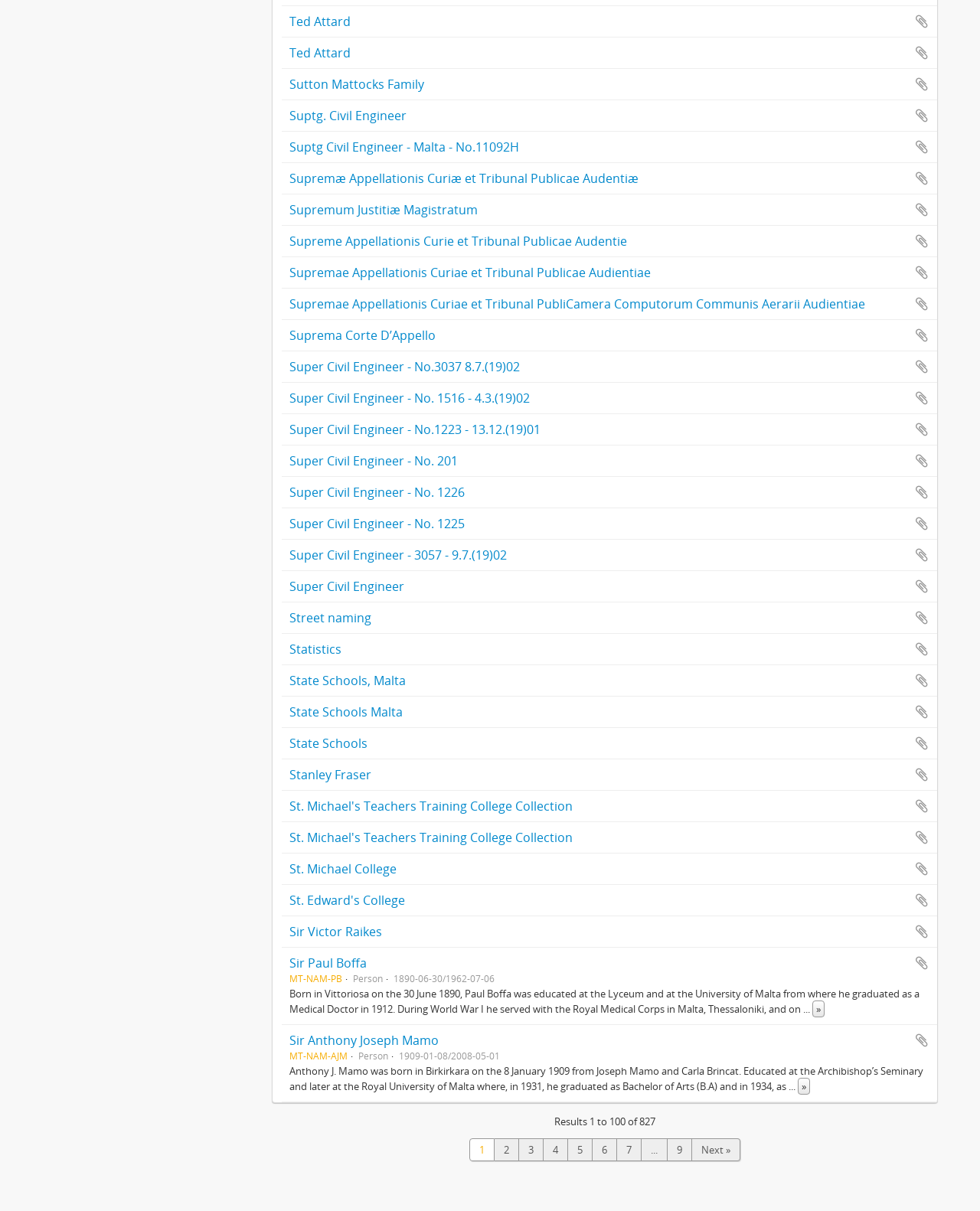What is the purpose of the buttons with the '' icon?
Answer the question with a single word or phrase by looking at the picture.

Add to clipboard